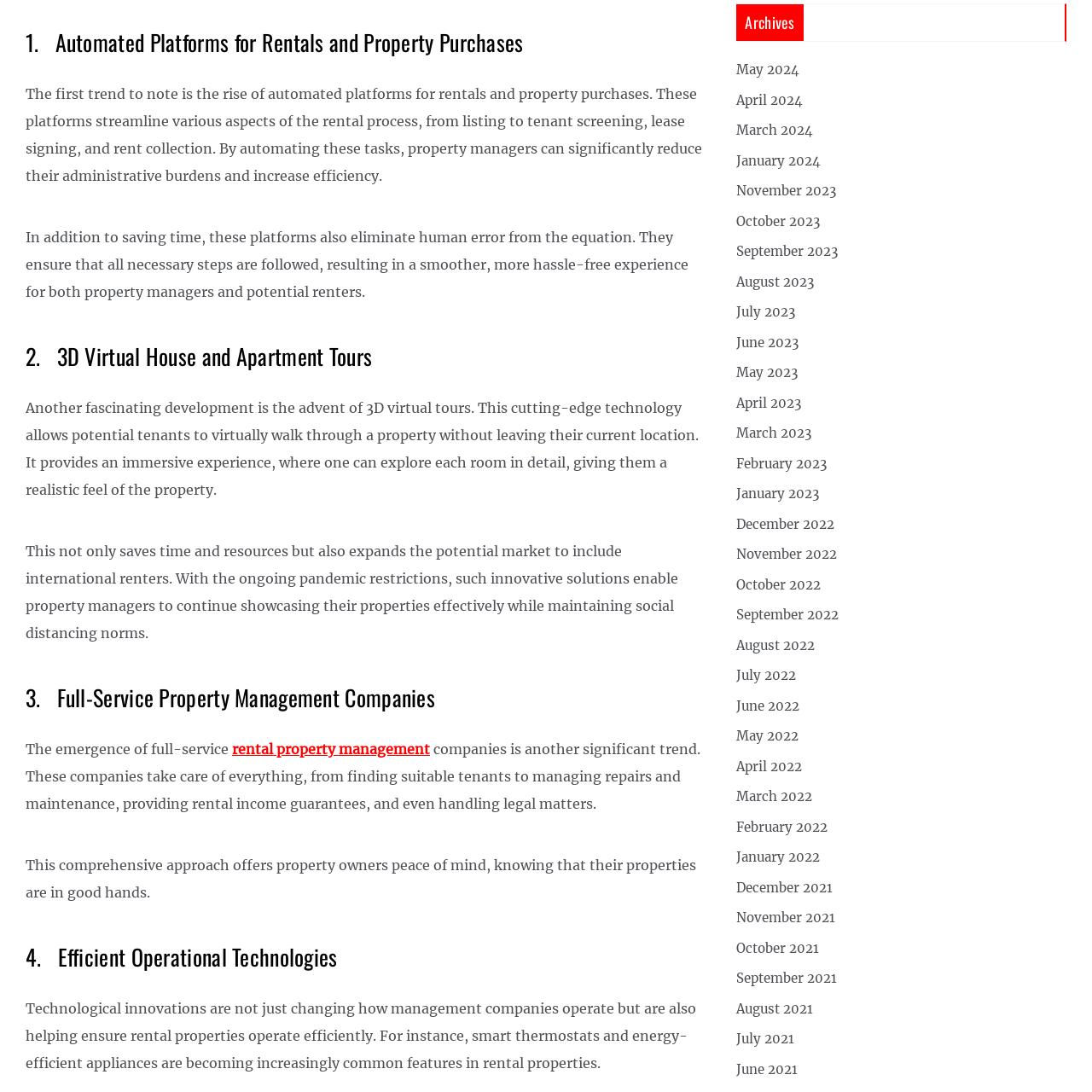Answer the following in one word or a short phrase: 
How many trends are mentioned in the article?

4